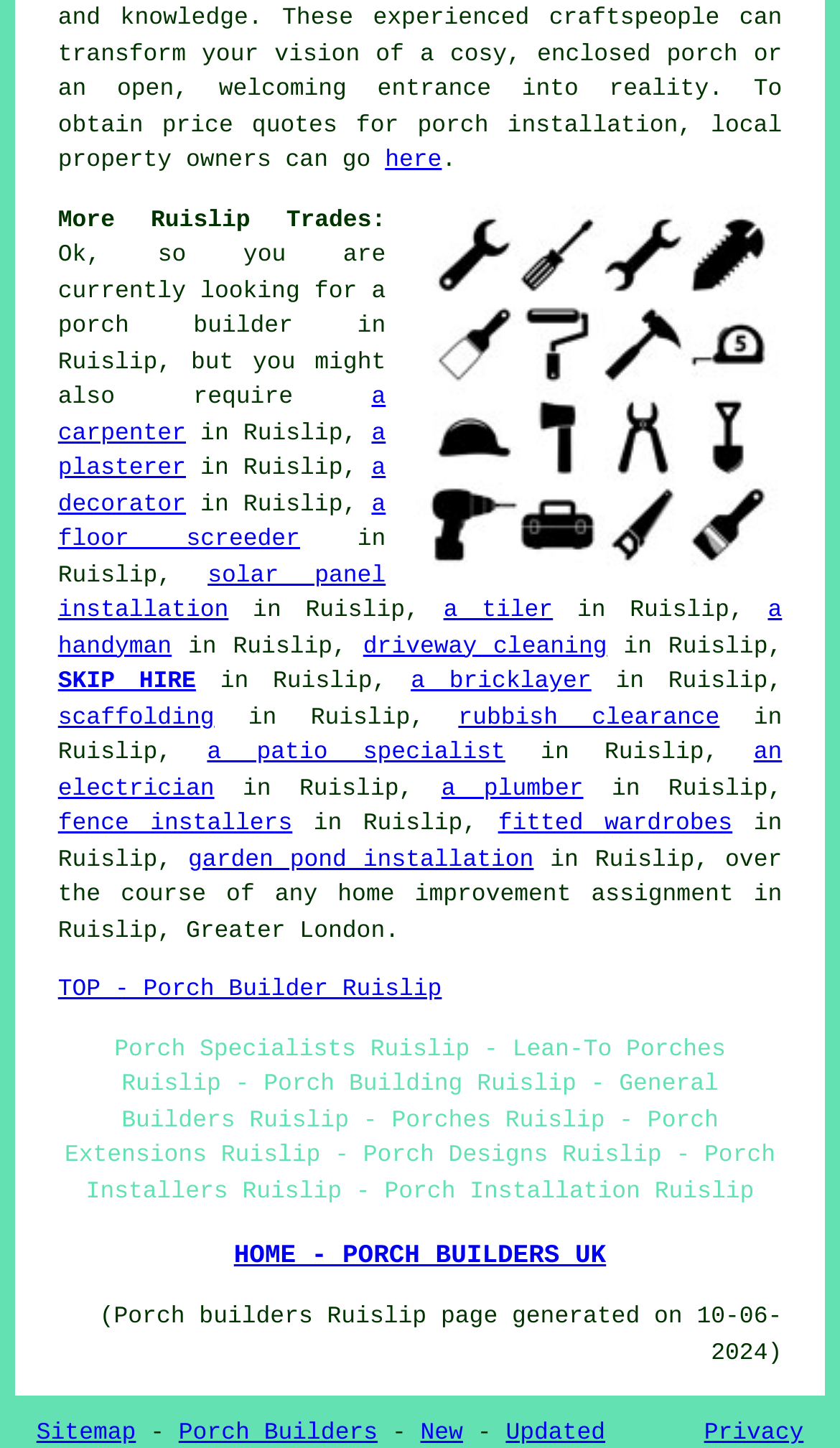What is the main topic of this webpage?
From the screenshot, provide a brief answer in one word or phrase.

Porch builders Ruislip